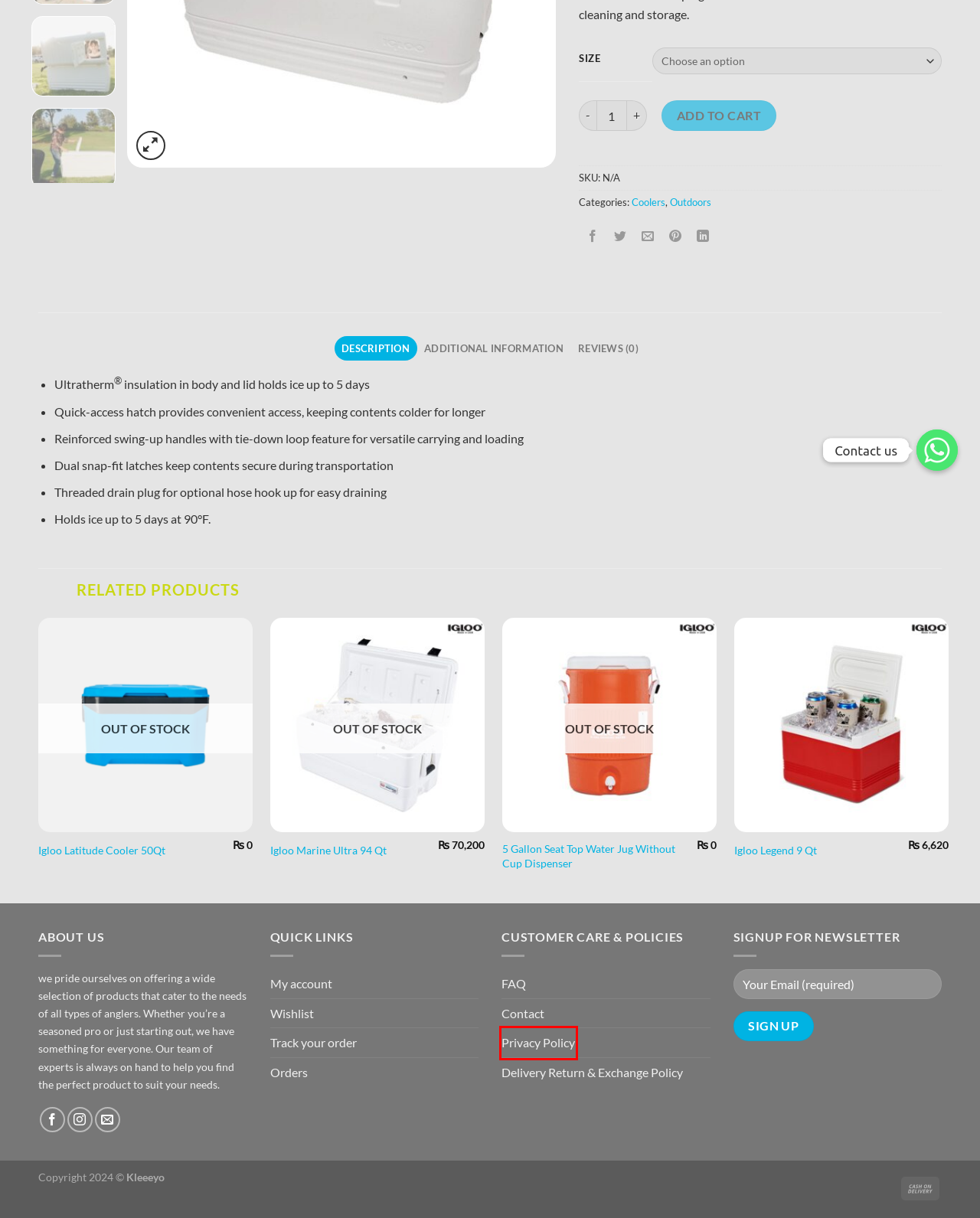Examine the screenshot of a webpage with a red bounding box around a specific UI element. Identify which webpage description best matches the new webpage that appears after clicking the element in the red bounding box. Here are the candidates:
A. Igloo Latitude Cooler 50Qt – Kleeyo
B. Delivery Return & Exchange Policy – Kleeyo
C. My account – Kleeyo
D. Igloo Legend 9 Qt – Kleeyo
E. Wishlist – Kleeyo
F. Privacy Policy – Kleeyo
G. FAQ – Kleeyo
H. Igloo Marine Ultra 94 Qt – Kleeyo

F